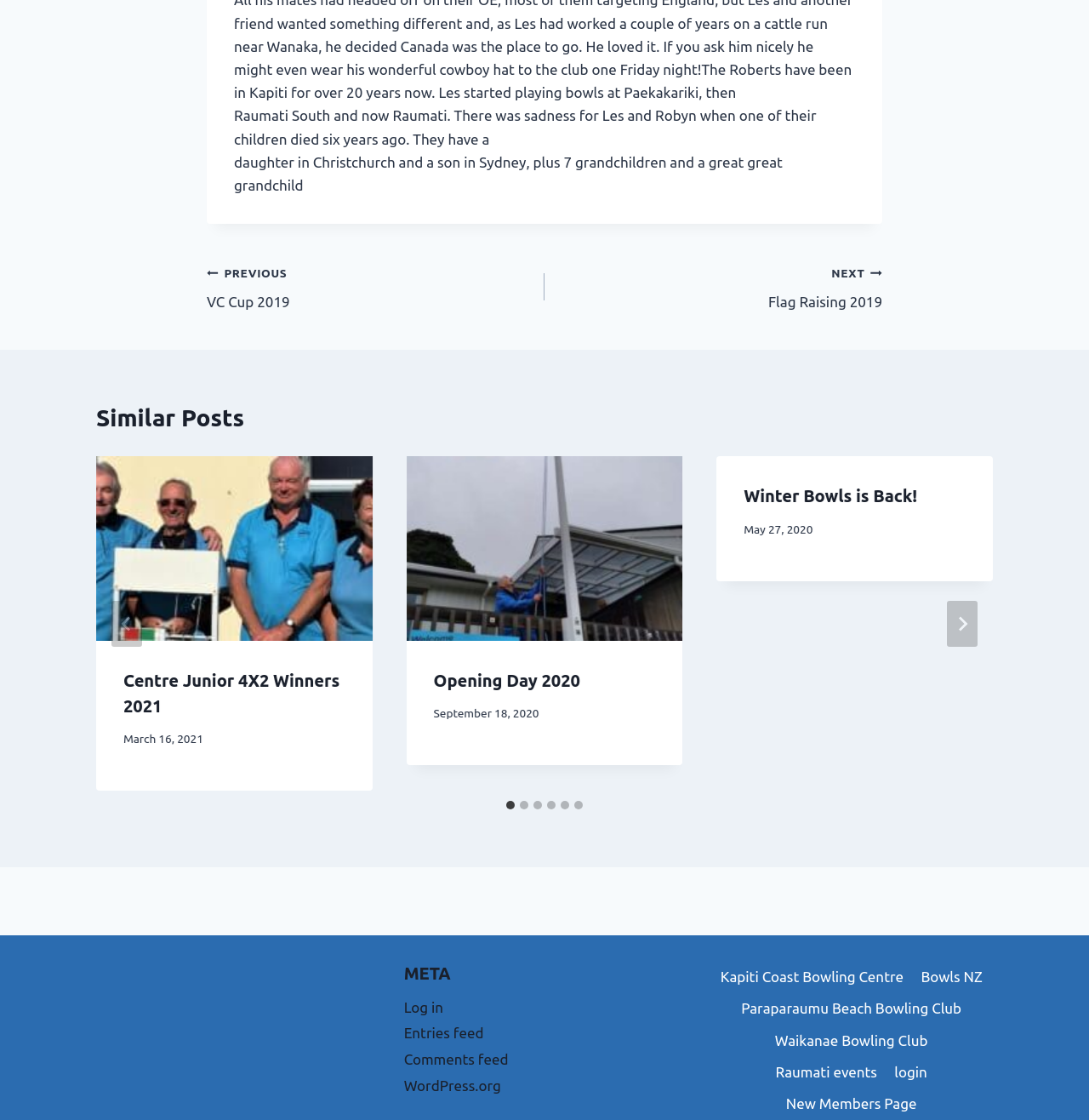Please locate the clickable area by providing the bounding box coordinates to follow this instruction: "Click the Post Comment button".

None